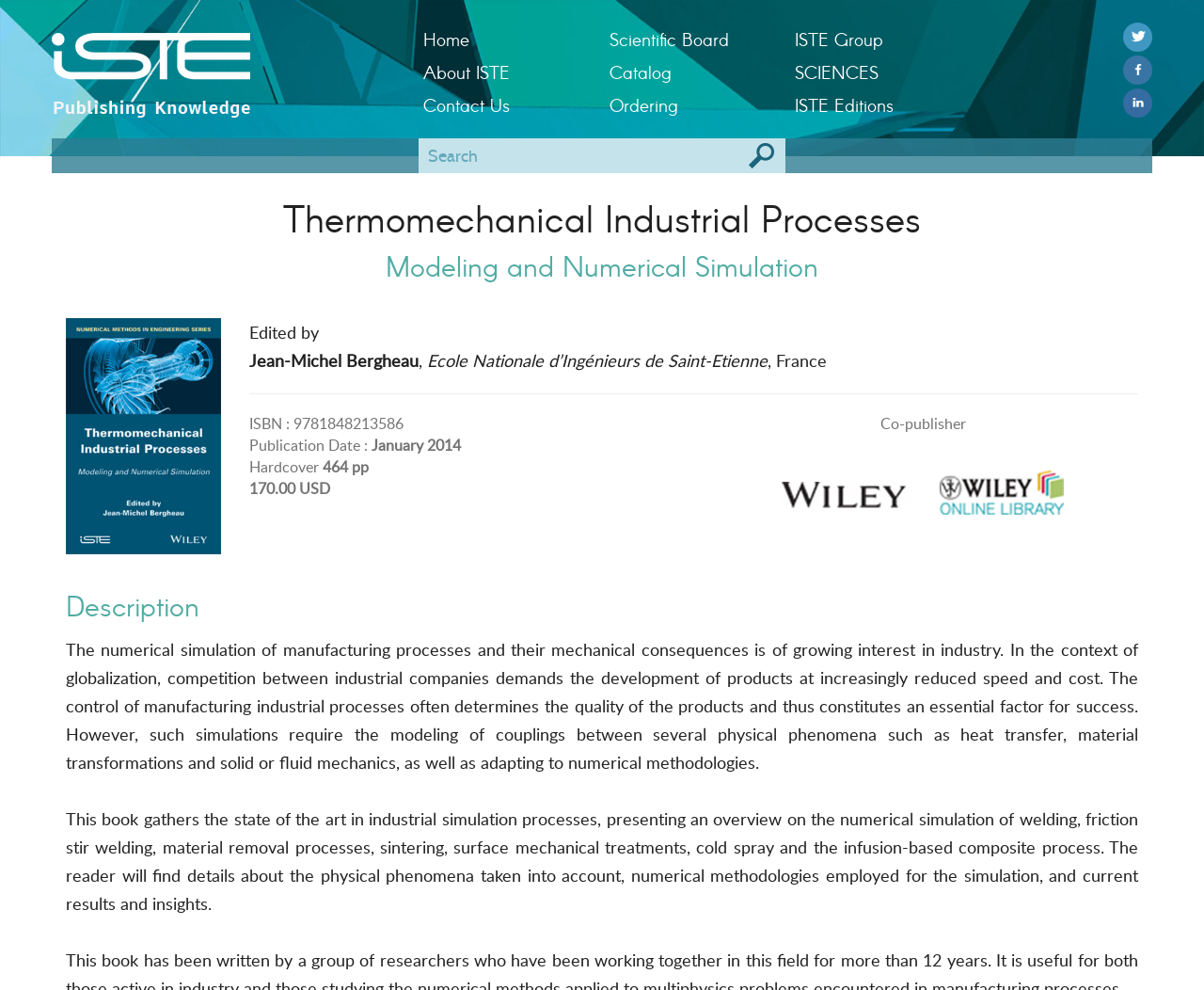Determine the bounding box coordinates for the clickable element to execute this instruction: "Search for a term". Provide the coordinates as four float numbers between 0 and 1, i.e., [left, top, right, bottom].

[0.348, 0.14, 0.588, 0.175]